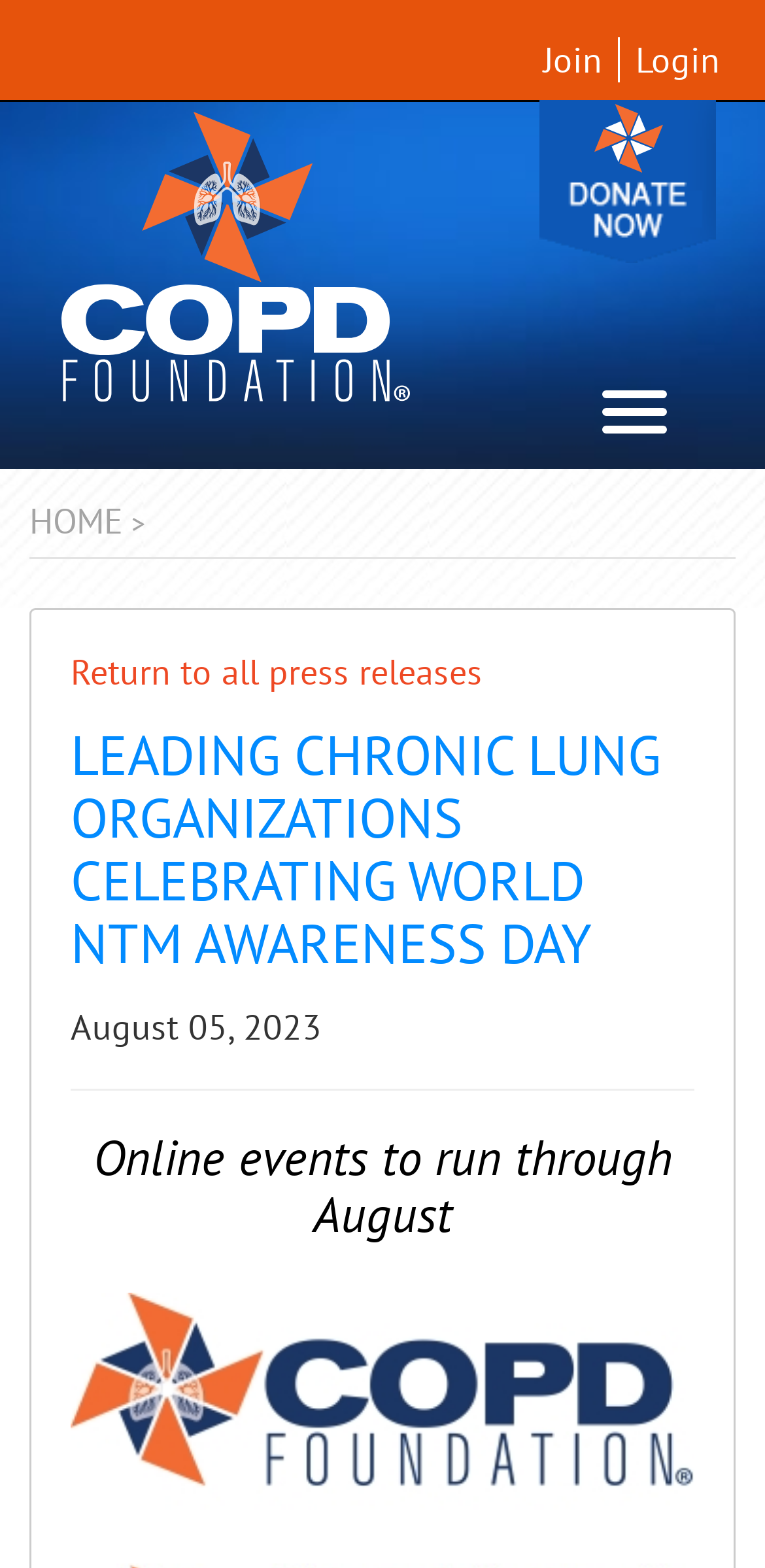What is the name of the organization celebrating World NTM Awareness Day?
Please provide a single word or phrase as your answer based on the image.

COPD Foundation